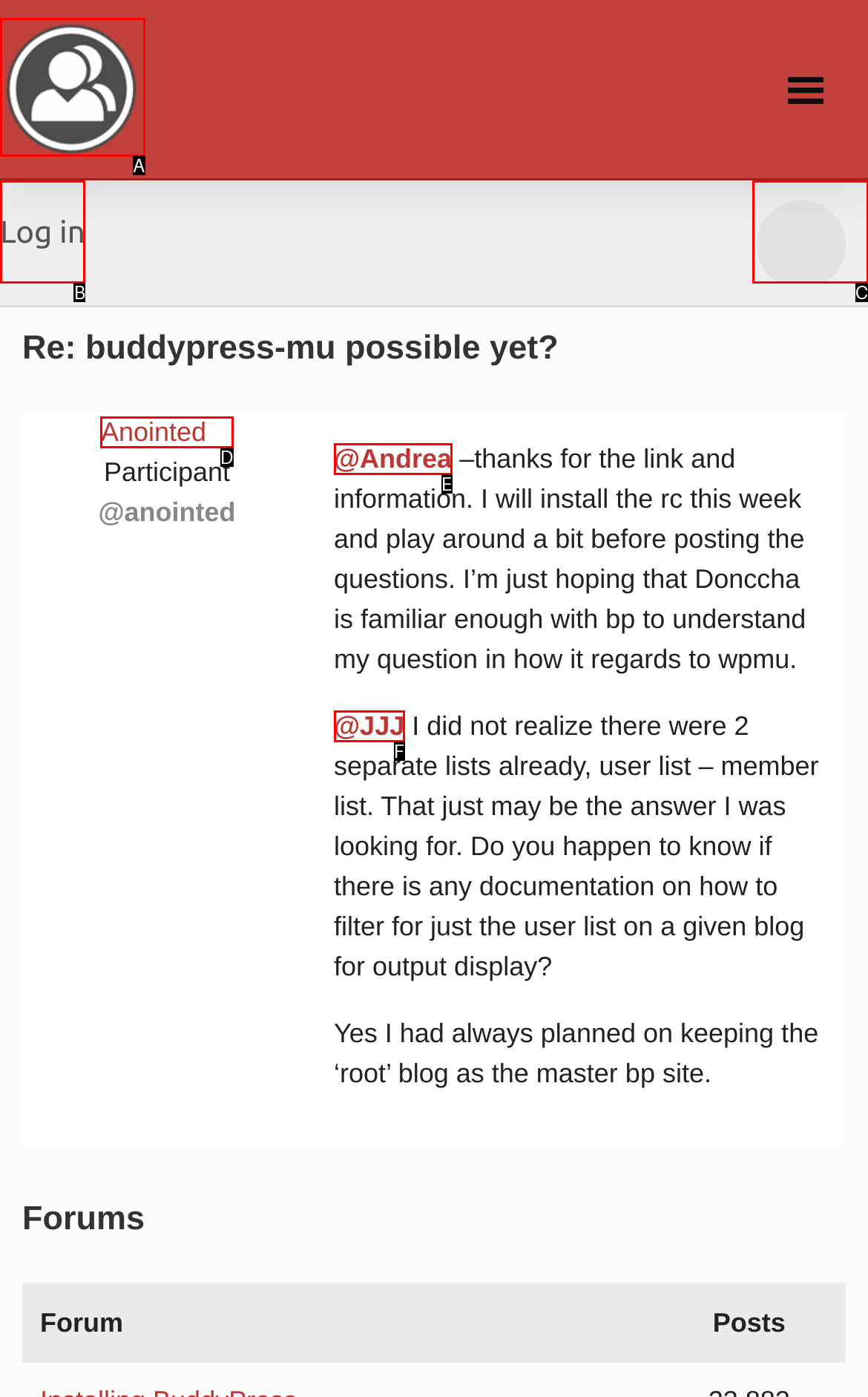Select the letter of the HTML element that best fits the description: @Andrea
Answer with the corresponding letter from the provided choices.

E